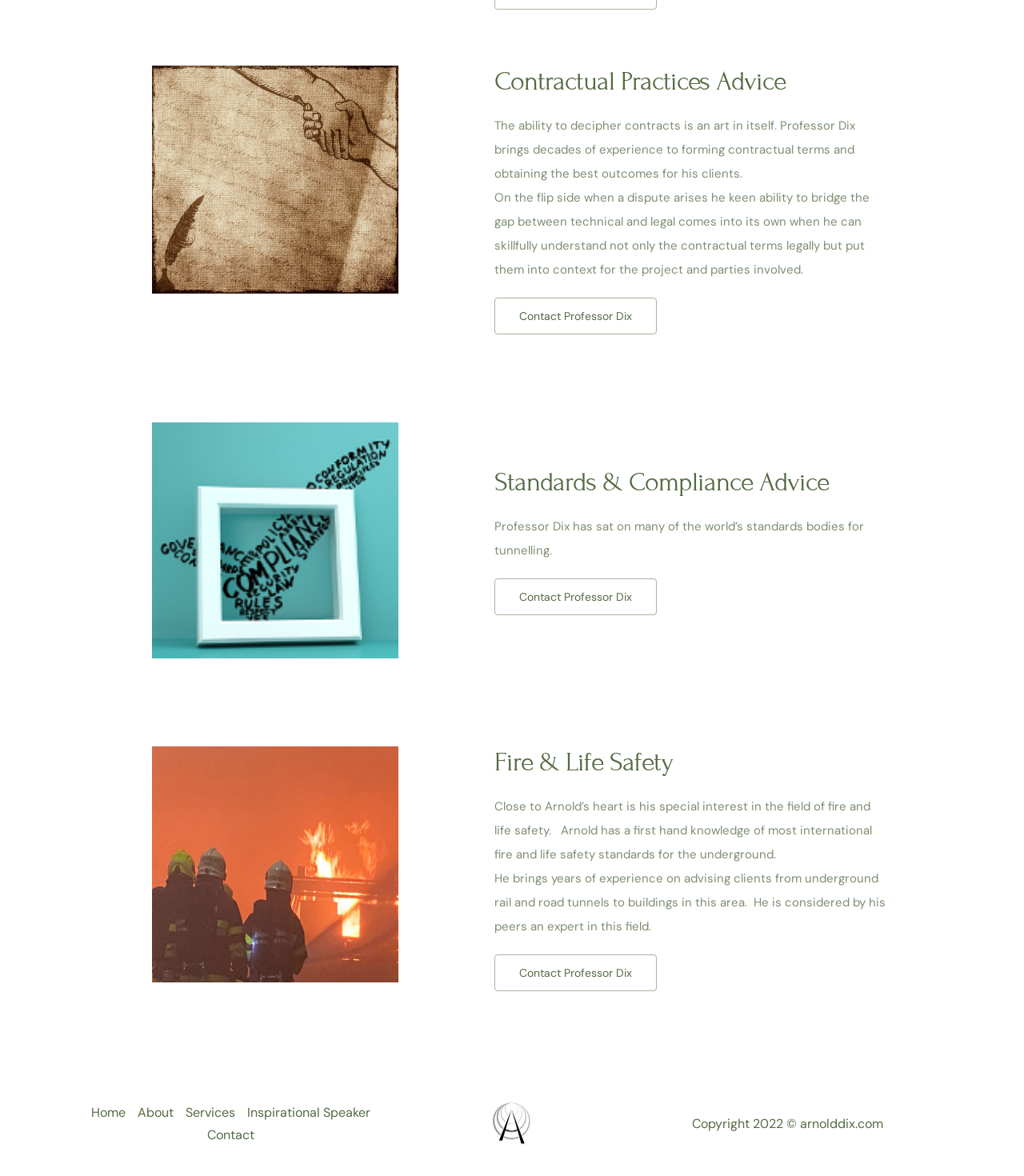Please specify the bounding box coordinates in the format (top-left x, top-left y, bottom-right x, bottom-right y), with all values as floating point numbers between 0 and 1. Identify the bounding box of the UI element described by: Inspirational Speaker

[0.241, 0.937, 0.373, 0.956]